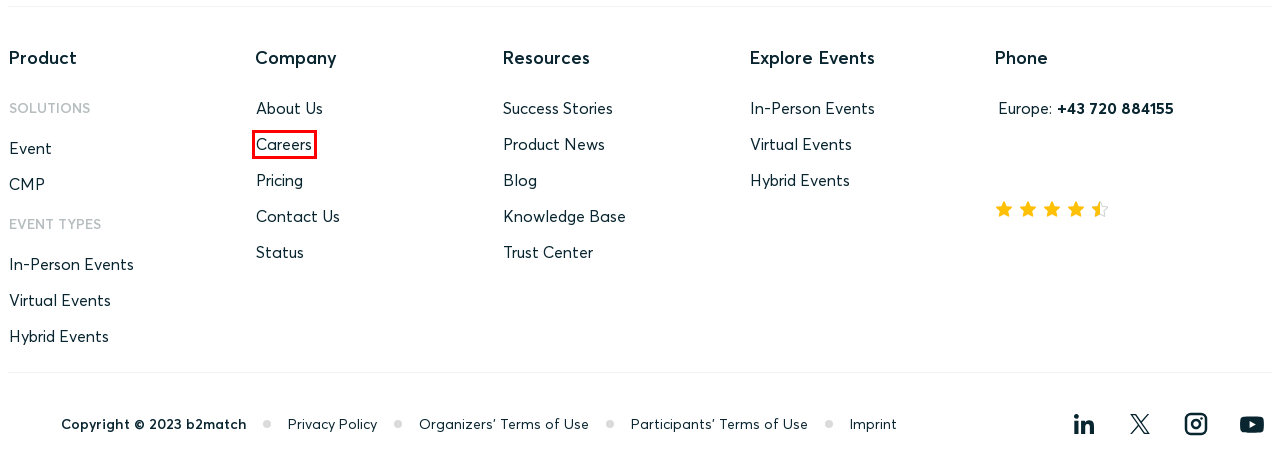Look at the given screenshot of a webpage with a red rectangle bounding box around a UI element. Pick the description that best matches the new webpage after clicking the element highlighted. The descriptions are:
A. Seamless Event Journey with an AI-Powered Mobile Event App
B. Trust Center
C. B2B Event Matchmaking Software that Empowers Connections
D. AI-Powered Matchmaking & Networking for Events
E. Become a b2matcher
F. b2match status
G. Help Center - b2match
H. b2match Organiser Tool

E